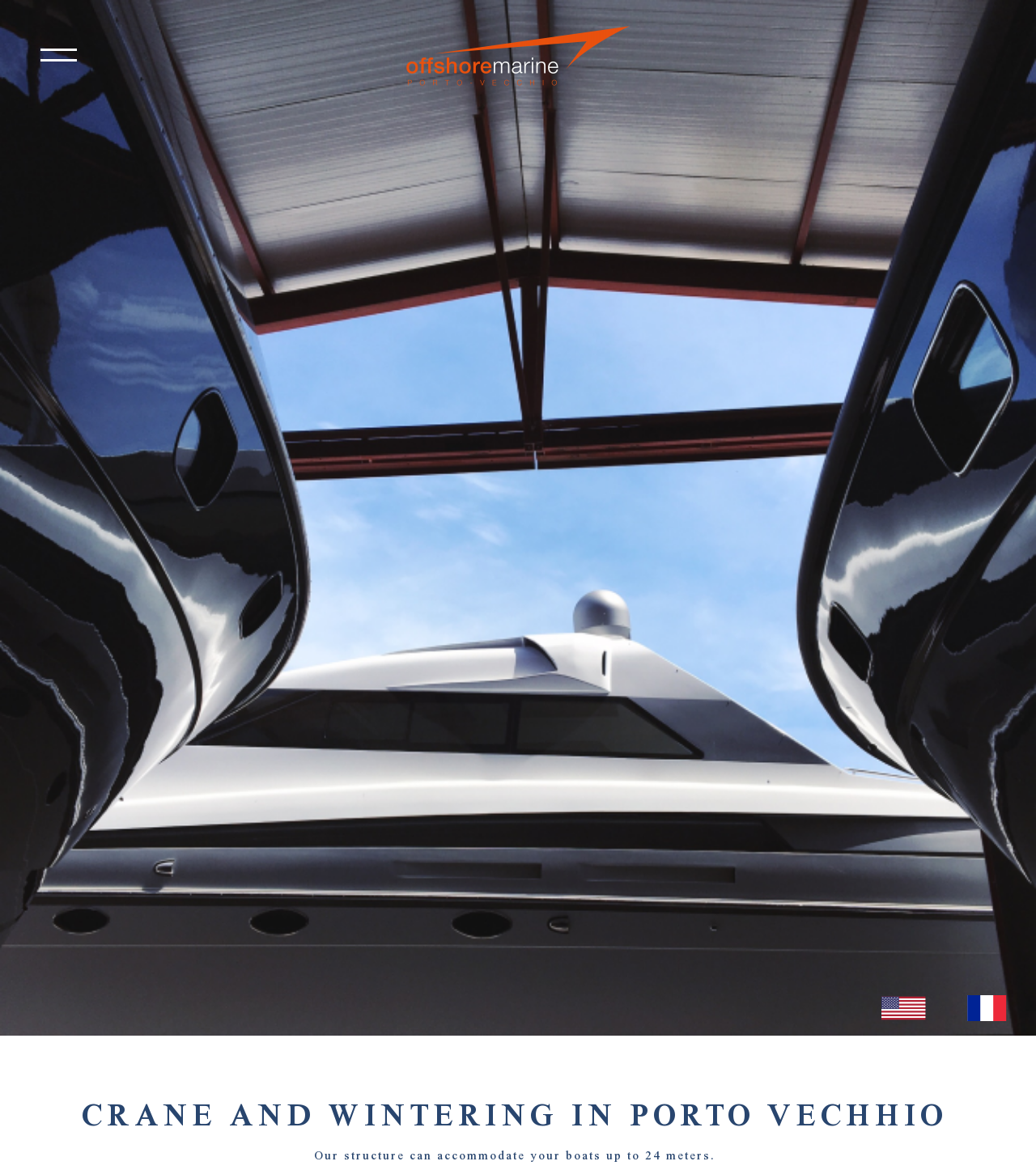Summarize the webpage with intricate details.

The webpage is about crane and wintering services in Porto Vecchio, specifically highlighting the capabilities of their structure to accommodate boats up to 24 meters. 

At the top left, there is a link. On the top right, there are two buttons, each accompanied by an image. 

Below the buttons, a prominent heading "CRANE AND WINTERING IN PORTO VECHHIO" is centered. 

Underneath the heading, a paragraph of text explains that their structure can accommodate boats up to 24 meters. This text is positioned roughly in the middle of the page. 

There is another link at the top center of the page.